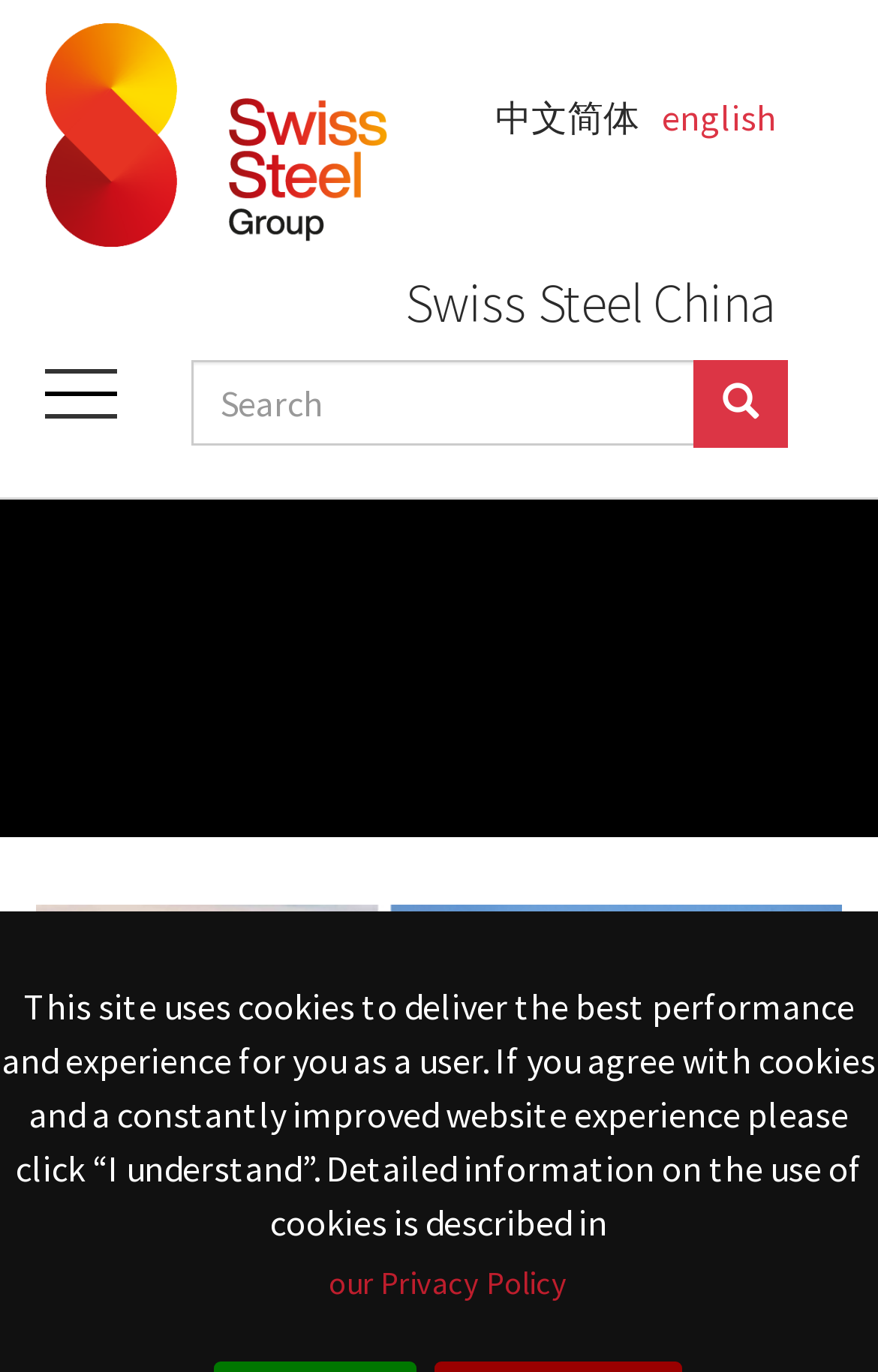Answer this question using a single word or a brief phrase:
What is the function of the button with a toggle icon?

To toggle navigation